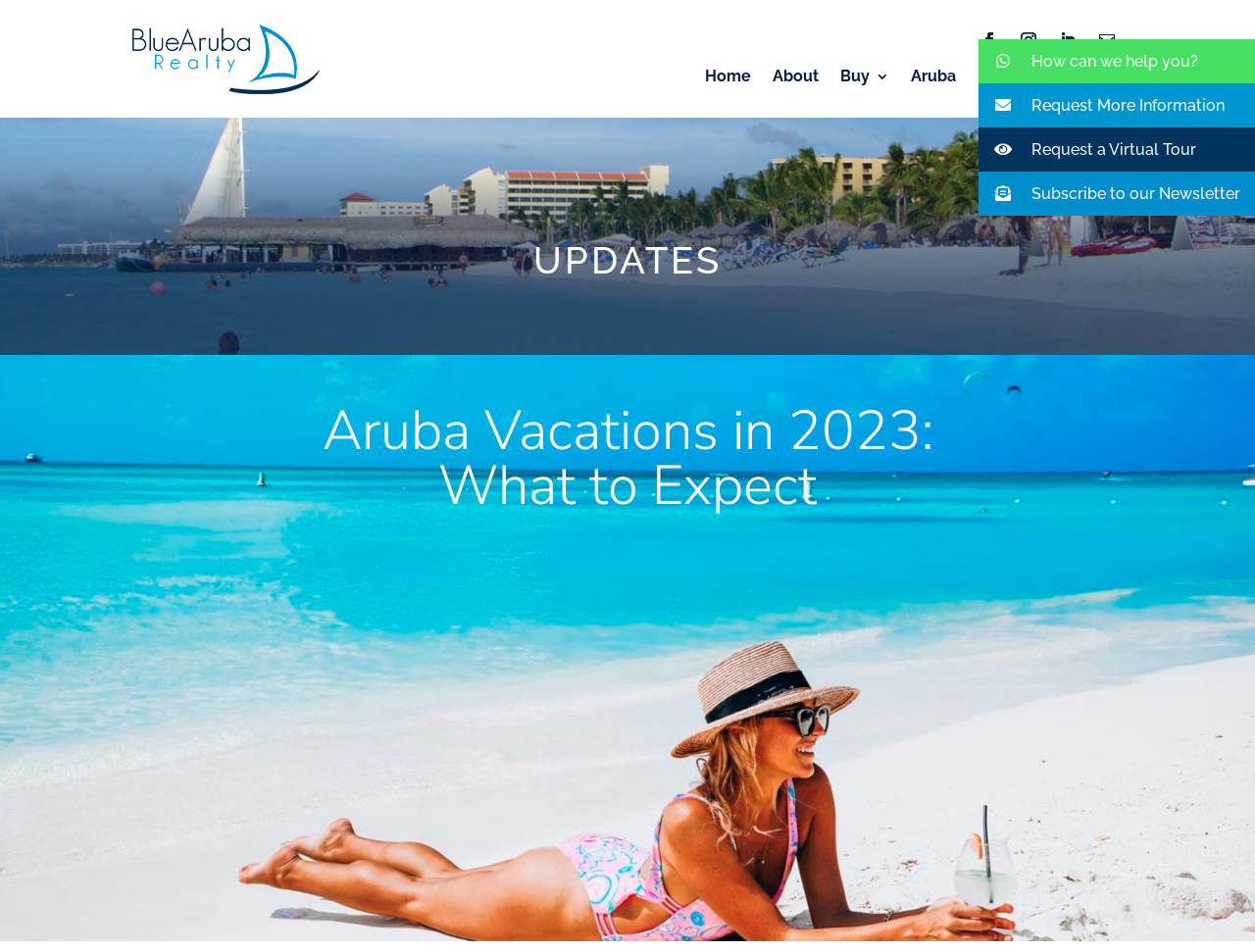Identify the coordinates of the bounding box for the element that must be clicked to accomplish the instruction: "View Updates".

[0.779, 0.073, 0.83, 0.096]